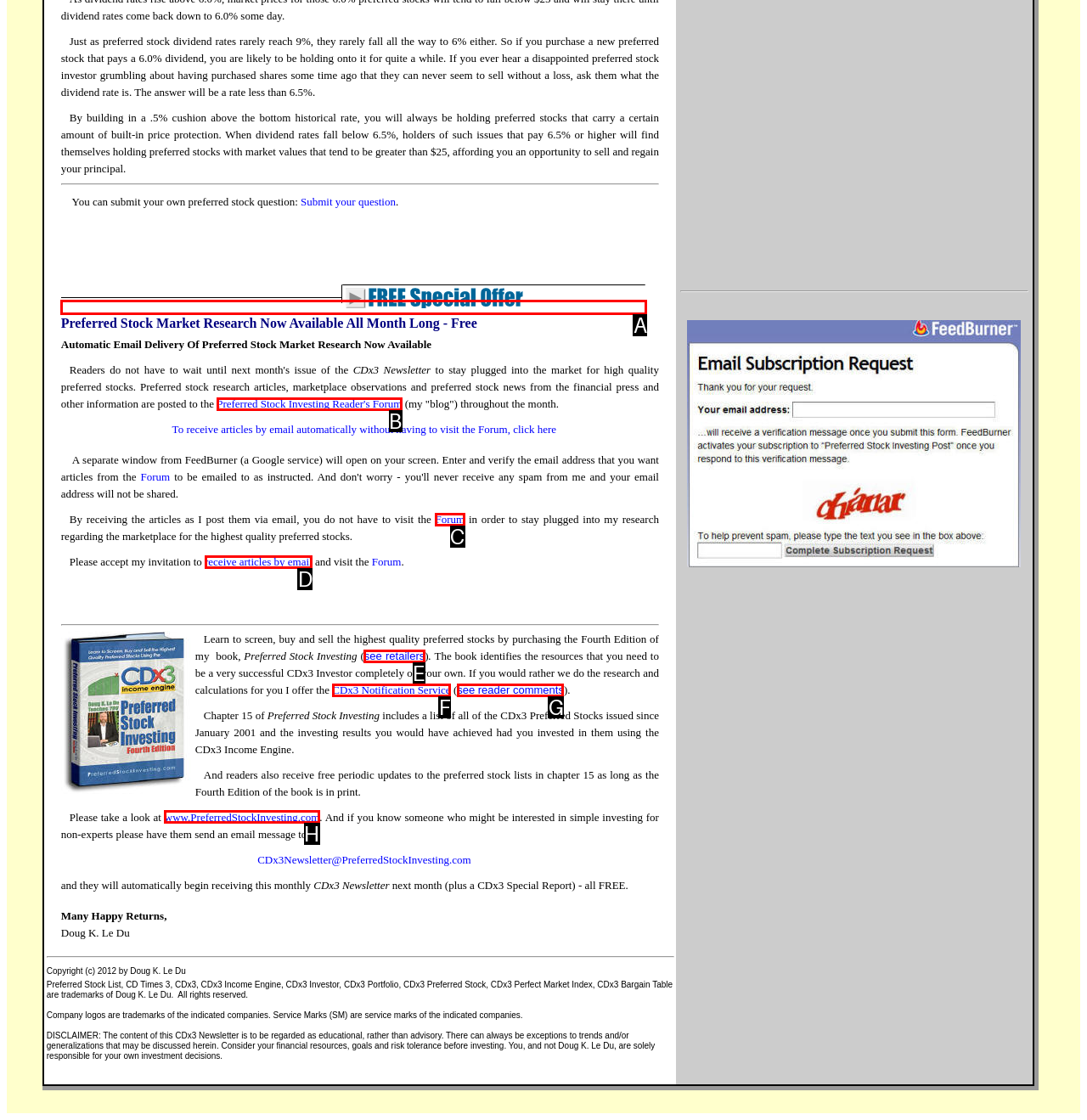Choose the HTML element that should be clicked to achieve this task: Go to www.PreferredStockInvesting.com
Respond with the letter of the correct choice.

H